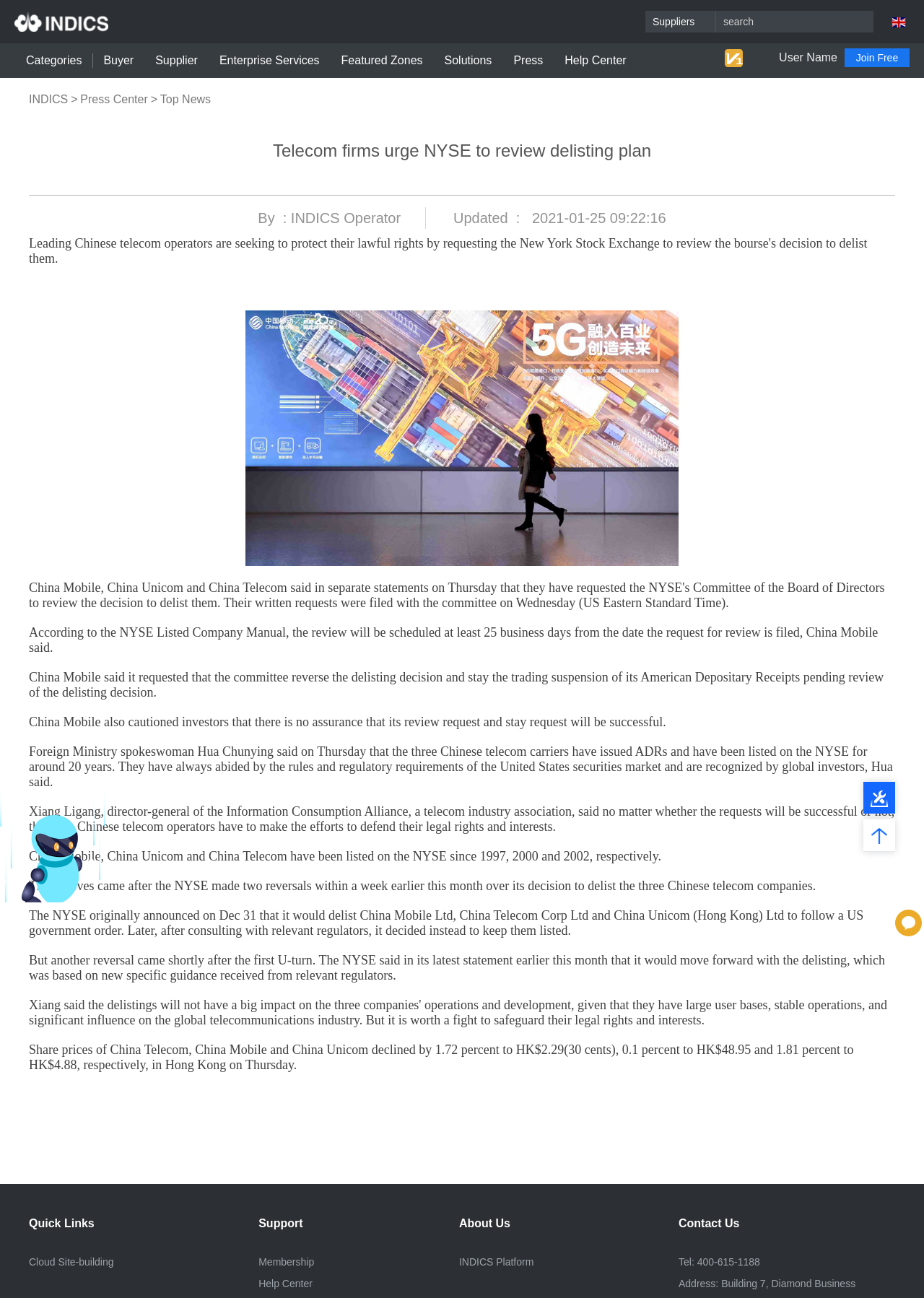Show the bounding box coordinates of the element that should be clicked to complete the task: "search for something".

[0.773, 0.008, 0.953, 0.025]